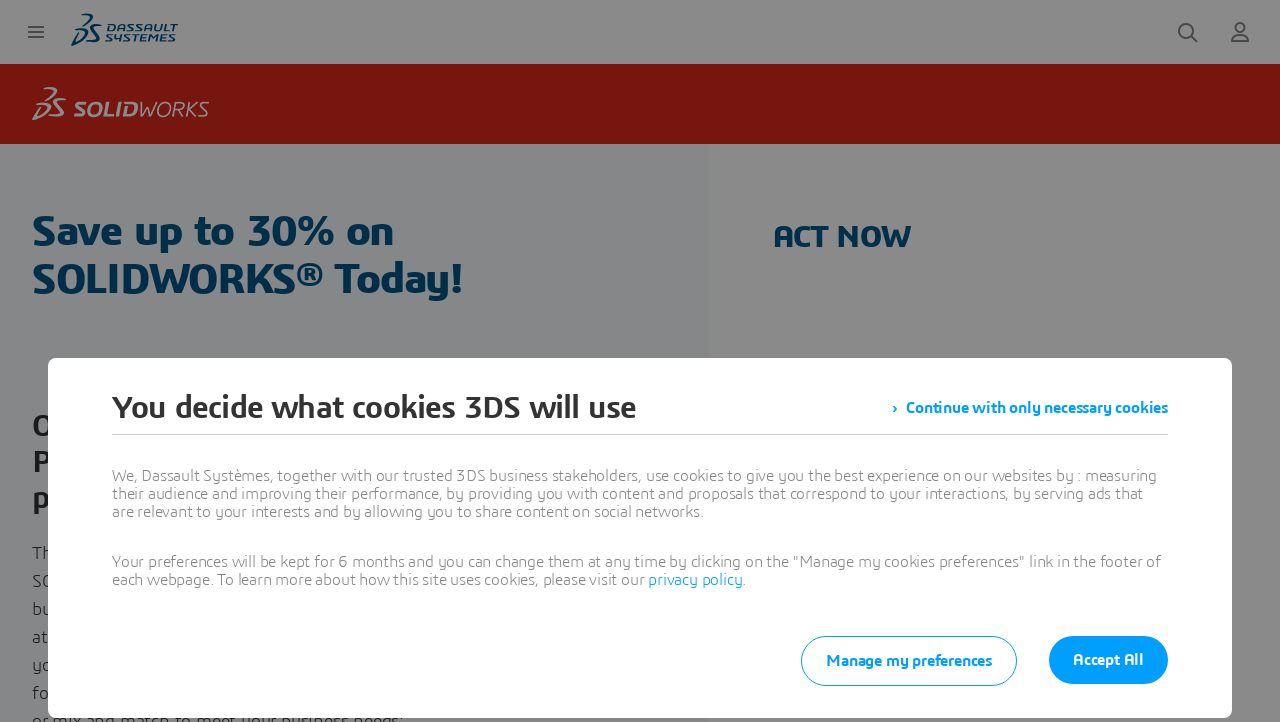Describe all significant elements and features of the webpage.

The webpage is promoting a sale on SOLIDWORKS software, with a prominent heading "Save up to 30% on SOLIDWORKS Today!" located near the top-left corner of the page. Below this heading, there is a brief description of the offer, stating that it includes Standard, Professional, or Premium packages.

On the top-left corner, there is a Dassault Systèmes logo, which is an image linked to the company's website. On the top-right corner, there is a small icon, represented by the Unicode character '\ue931', which is a link but its purpose is unclear.

The main content of the page is divided into two sections. On the left side, there is a section dedicated to the SOLIDWORKS software, featuring an image of the software's logo and a heading that reads "ACT NOW". On the right side, there is a section related to cookie preferences, with a heading that explains how the website uses cookies and provides options to manage cookie preferences.

In the cookie preferences section, there are two buttons: "Accept All" and "Manage my preferences". Below these buttons, there is a paragraph of text explaining how cookies are used on the website and providing a link to the privacy policy. There is also a link to continue with only necessary cookies.

At the very top of the page, there is a link to skip to the main content, which is likely intended for accessibility purposes.